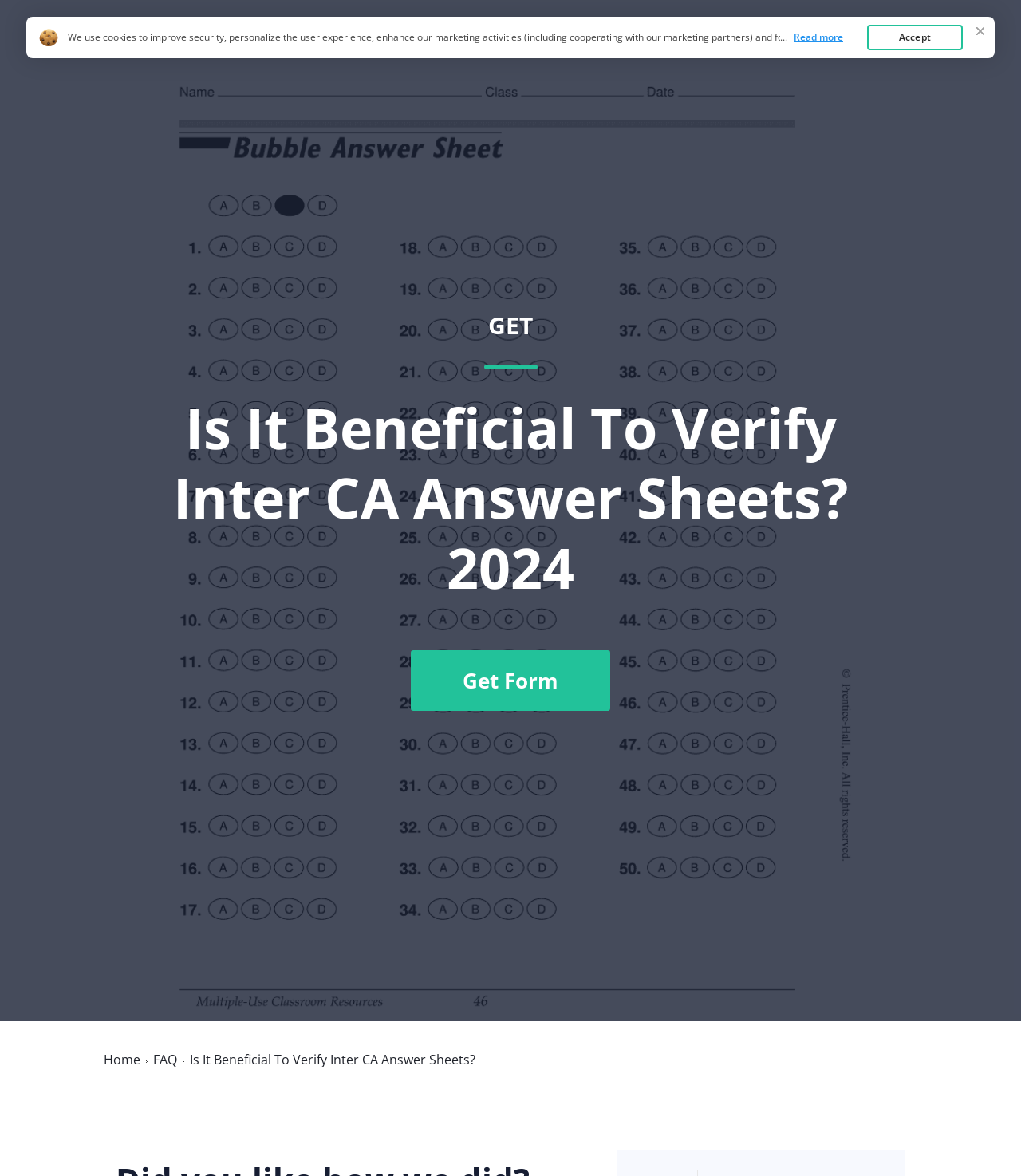Determine the bounding box coordinates for the area you should click to complete the following instruction: "Click on the 'FAQ' link".

[0.765, 0.035, 0.794, 0.05]